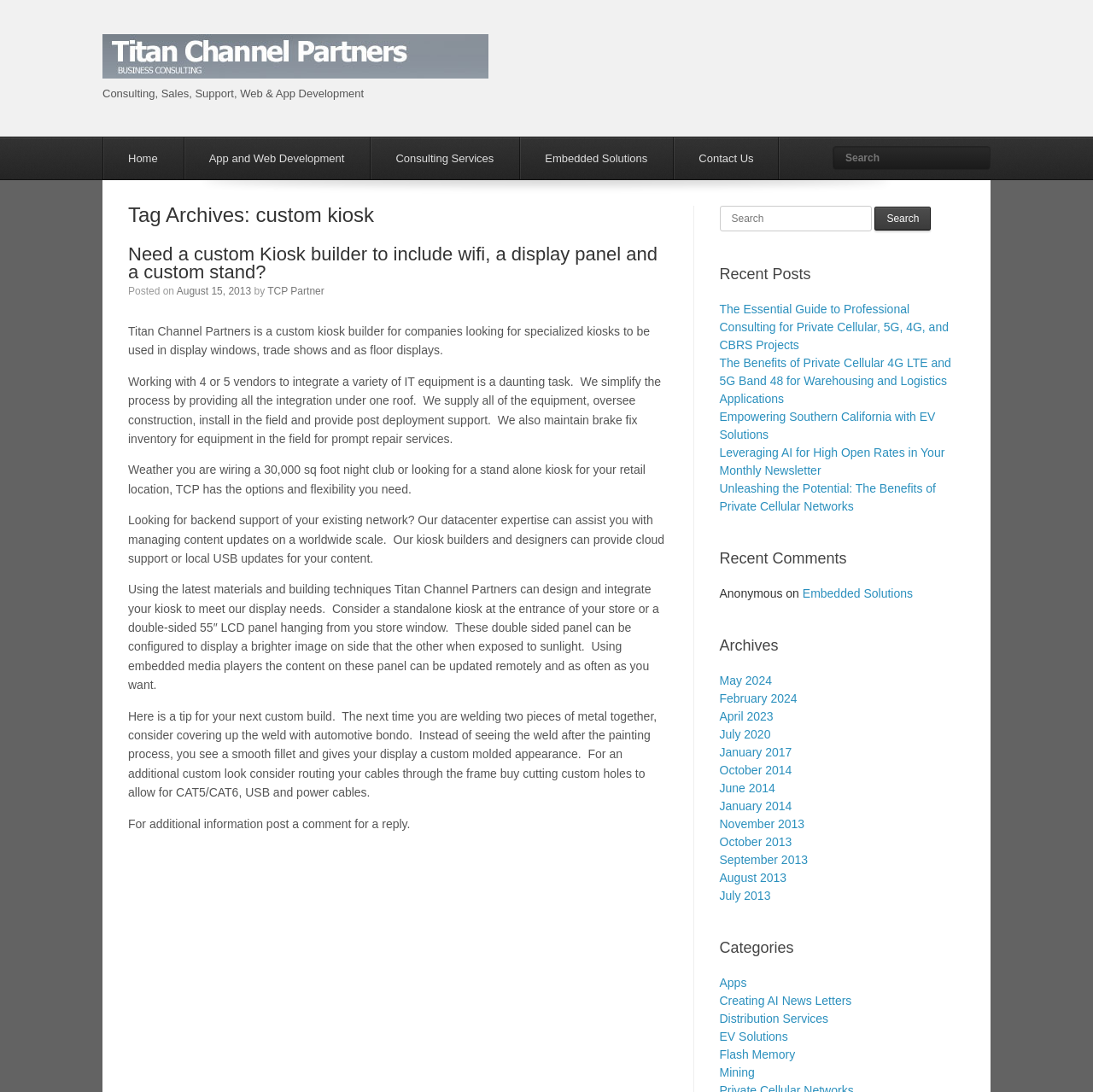What is the company name of the custom kiosk builder?
Give a detailed response to the question by analyzing the screenshot.

The company name can be found in the logo at the top of the webpage, which is a heading element with the text 'Titan Channel Partners Logo'. This logo is also a link, indicating that it may lead to the company's homepage or about page.